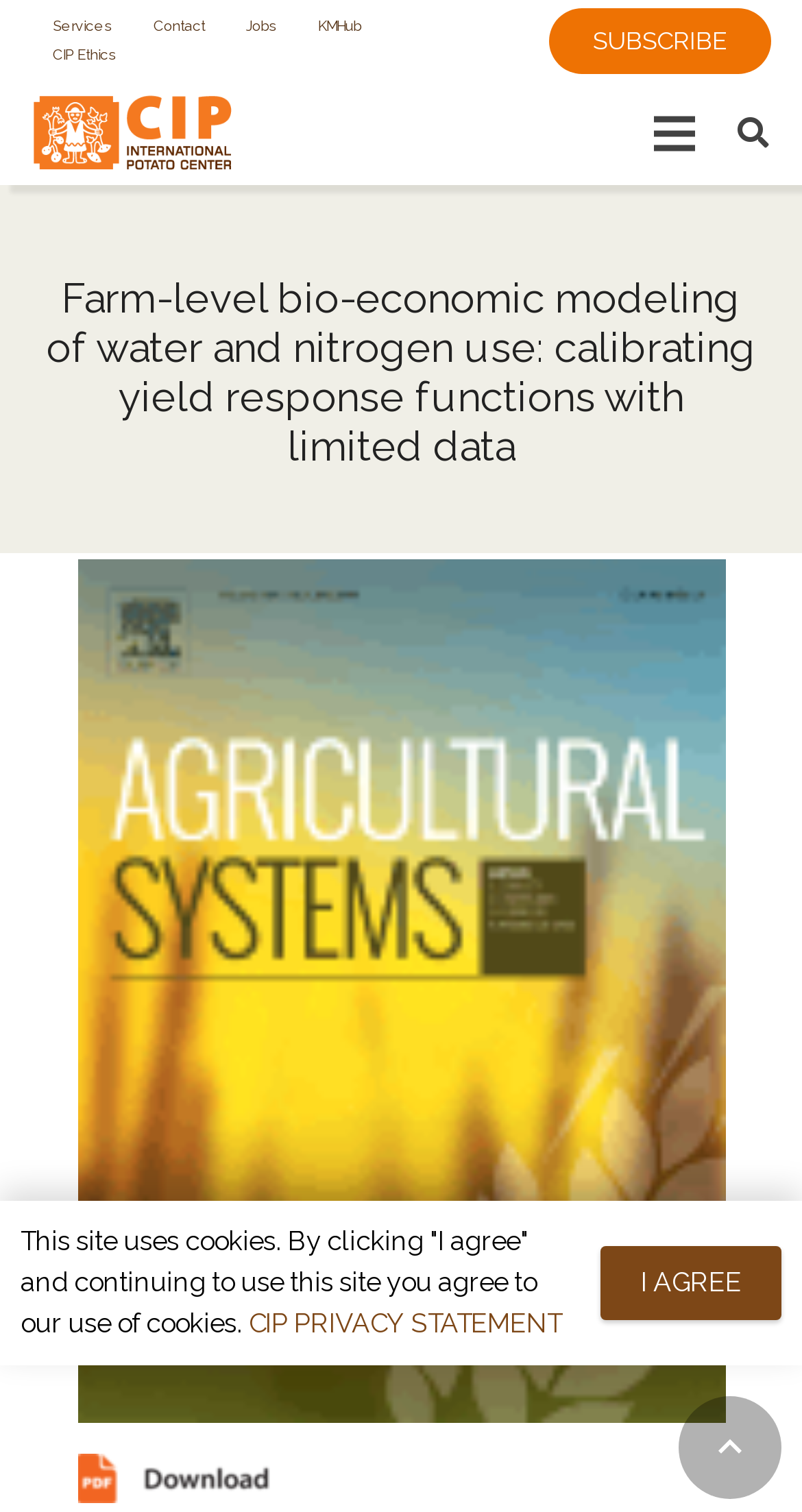Please identify the bounding box coordinates of the element that needs to be clicked to execute the following command: "Search for something". Provide the bounding box using four float numbers between 0 and 1, formatted as [left, top, right, bottom].

[0.896, 0.054, 0.981, 0.122]